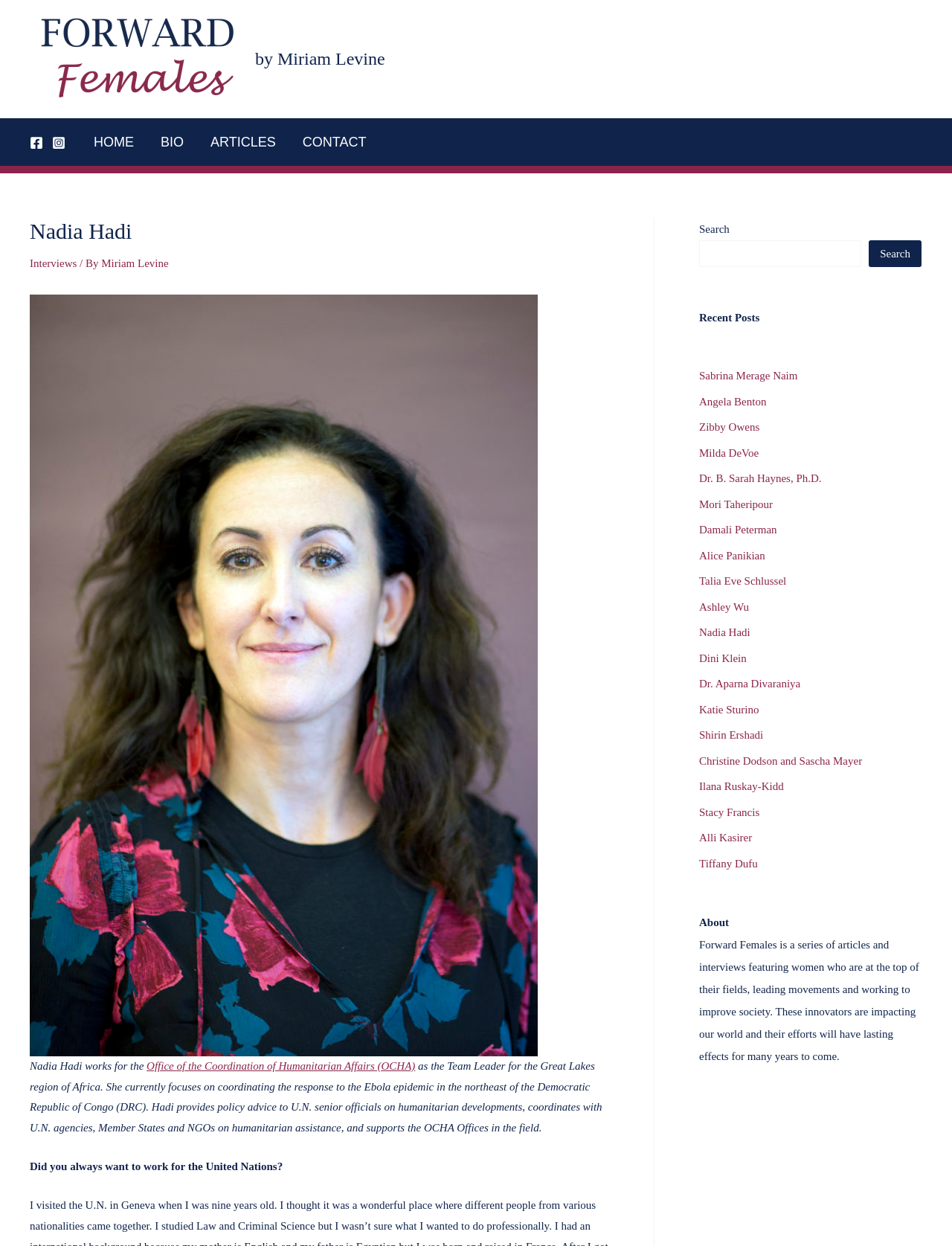Could you indicate the bounding box coordinates of the region to click in order to complete this instruction: "Go to HOME page".

[0.084, 0.098, 0.155, 0.13]